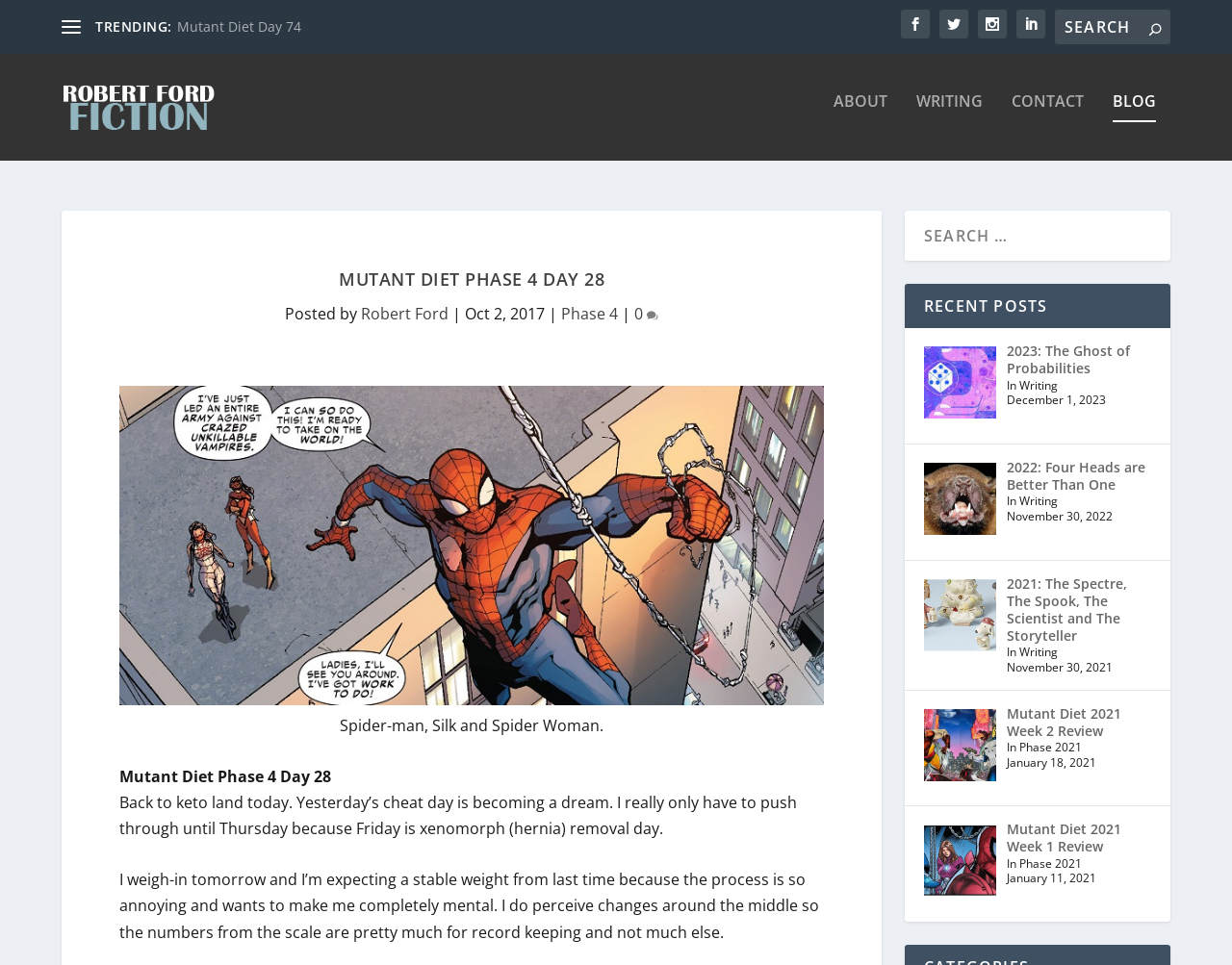Give a detailed account of the webpage's layout and content.

This webpage appears to be a blog post titled "Mutant Diet Phase 4 Day 28" by Robert Ford Fiction. At the top, there is a navigation menu with links to "ABOUT", "WRITING", "CONTACT", and "BLOG". Below the navigation menu, there is a heading "MUTANT DIET PHASE 4 DAY 28" followed by the author's name, "Robert Ford", and the date "Oct 2, 2017".

The main content of the blog post is divided into two sections. The first section is a brief introduction, which mentions Spider-man, Silk, and Spider Woman, and talks about the author's diet and weight loss journey. The second section is a longer paragraph that discusses the author's experience with the diet, including their expectations for the next weigh-in and their feelings about the process.

To the right of the main content, there is a sidebar with several links, including "TRENDING:", "Mutant Diet Day 74", and several social media icons. Below the sidebar, there is a search bar and a section titled "RECENT POSTS", which lists several recent blog posts with their titles, categories, and dates.

At the very top of the page, there is a link to the blog's homepage, "Robert Ford Fiction", which is accompanied by an image. There are also several links to other pages, including "Phase 4" and a comment count.